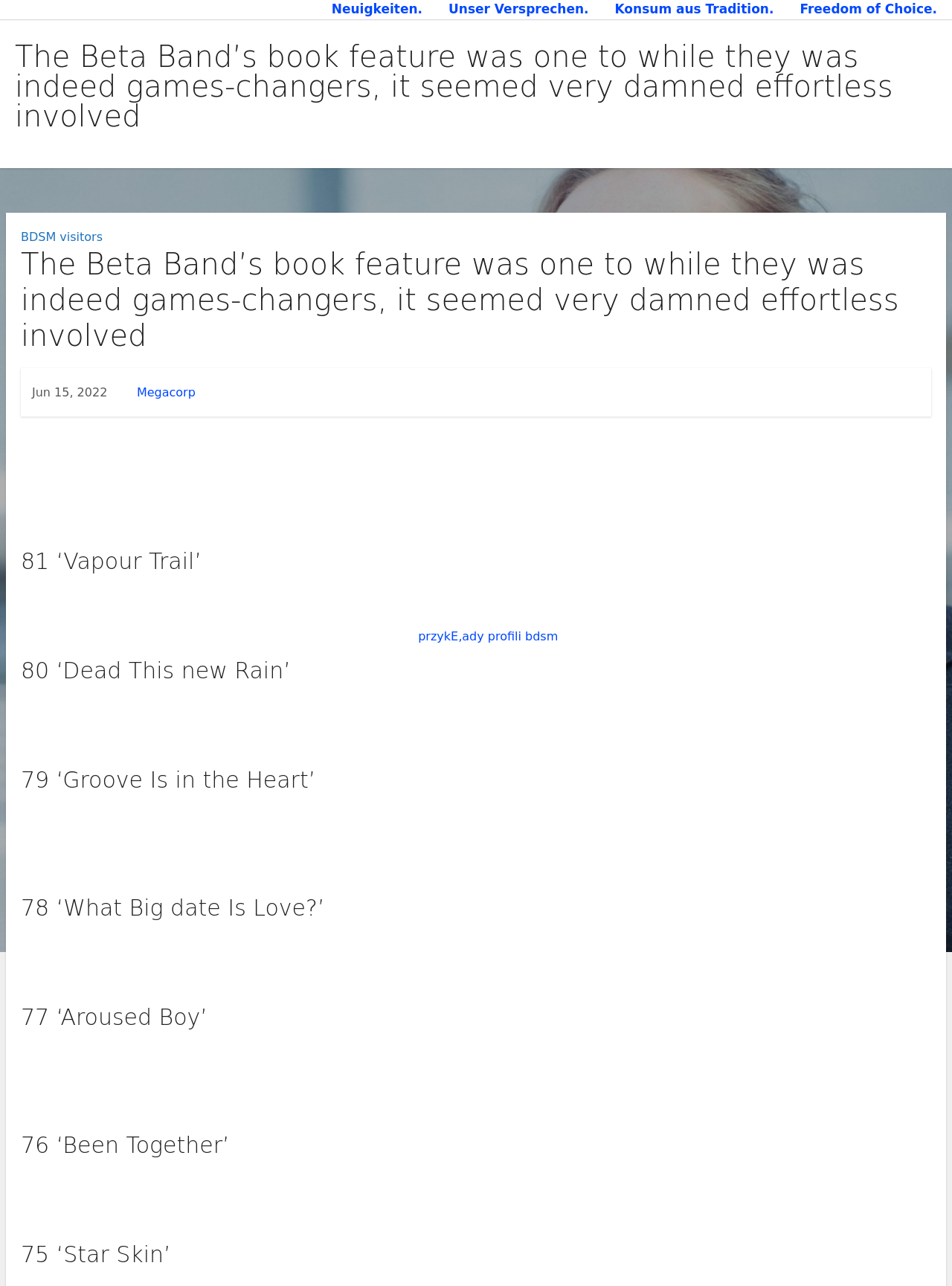Answer the following inquiry with a single word or phrase:
What is the date mentioned in the article?

Jun 15, 2022